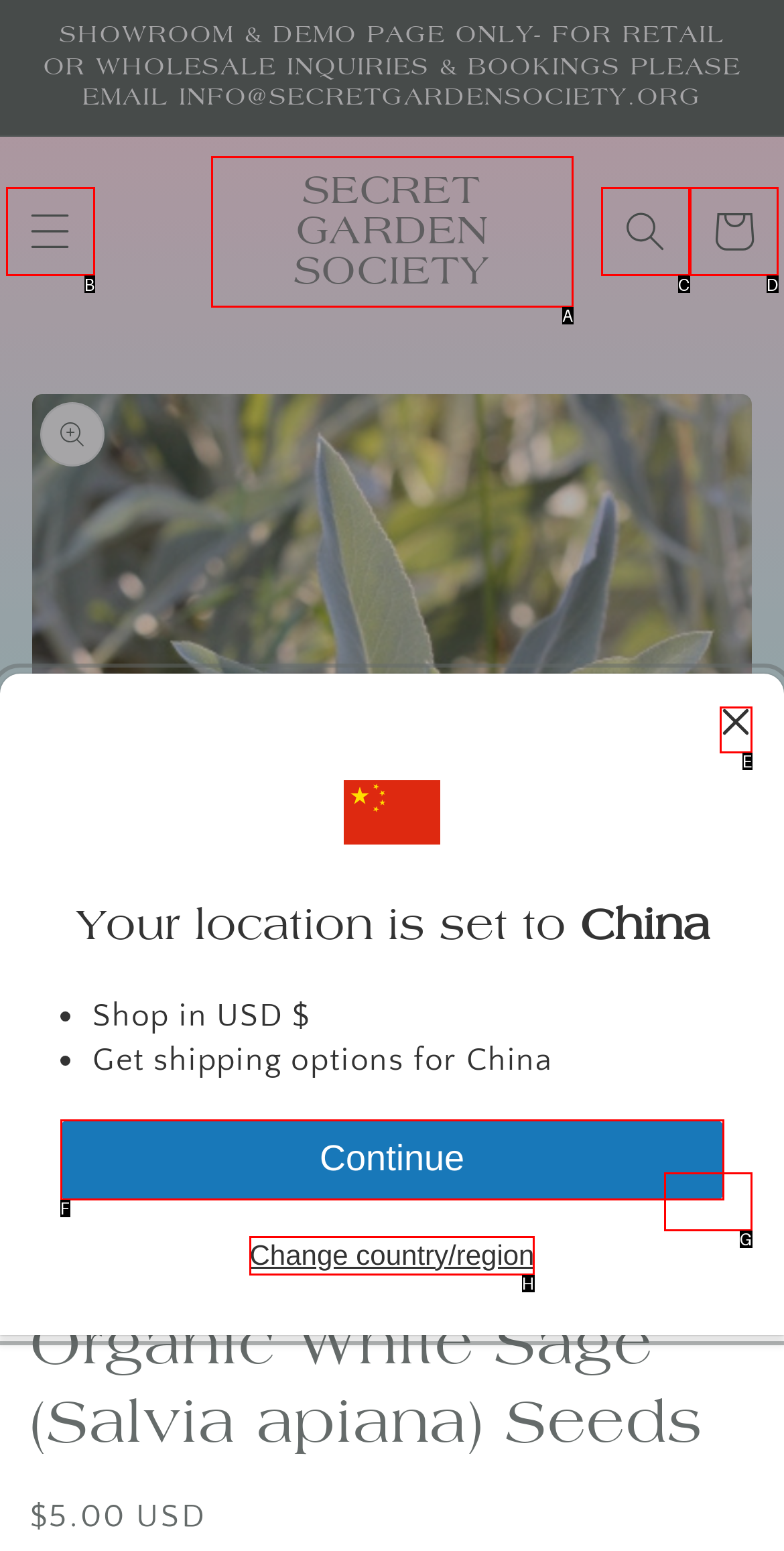Tell me which one HTML element best matches the description: SECRET GARDEN SOCIETY Answer with the option's letter from the given choices directly.

A